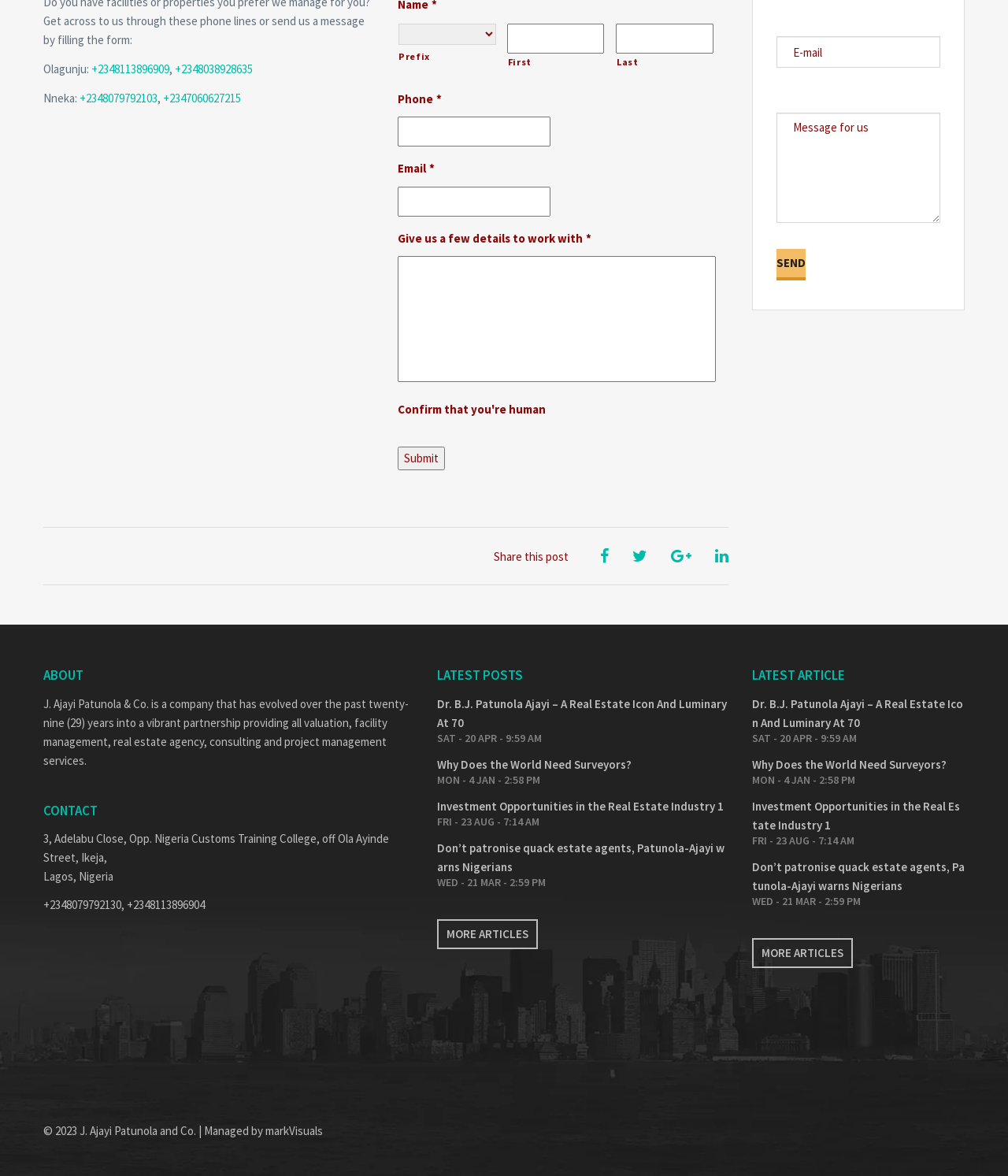Determine the bounding box coordinates of the target area to click to execute the following instruction: "Click Submit."

[0.395, 0.38, 0.441, 0.4]